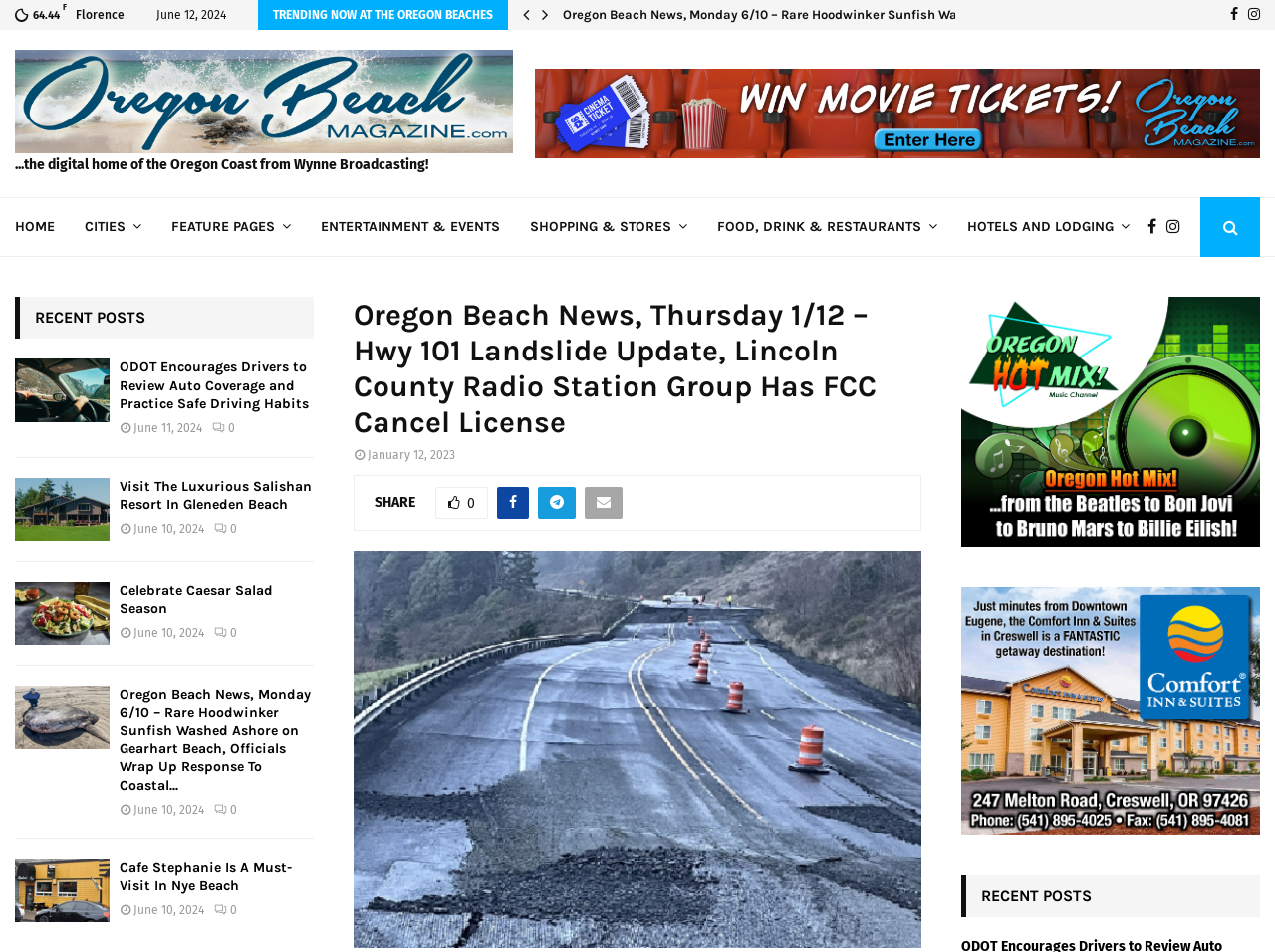What is the topic of the trending article?
Kindly answer the question with as much detail as you can.

I found the topic of the trending article by looking at the section labeled 'TRENDING NOW AT THE OREGON BEACHES', where it lists an article titled 'Cafe Stephanie Is A Must-Visit In Nye Beach'.